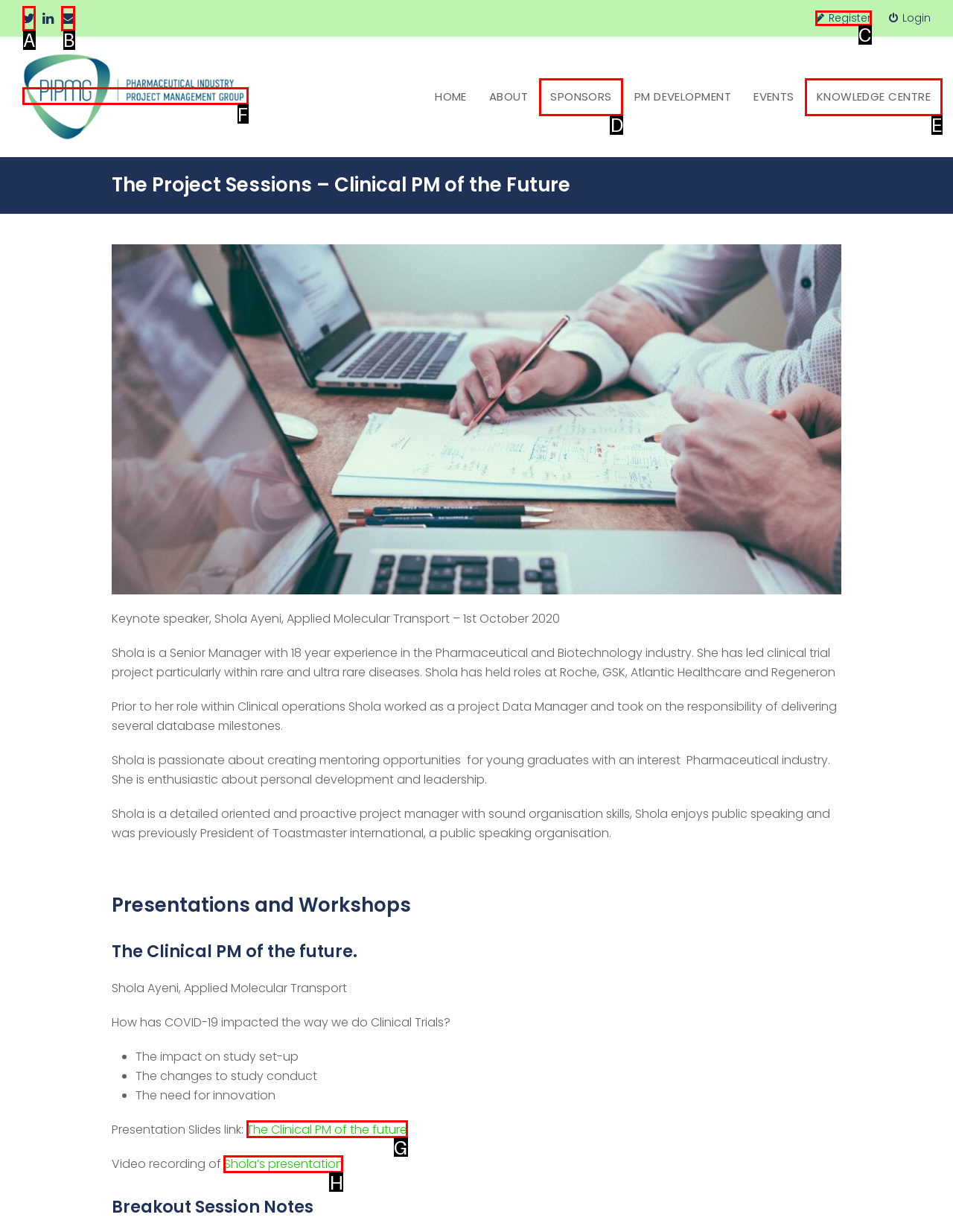Determine the appropriate lettered choice for the task: Go to Modere Customer Support home page. Reply with the correct letter.

None